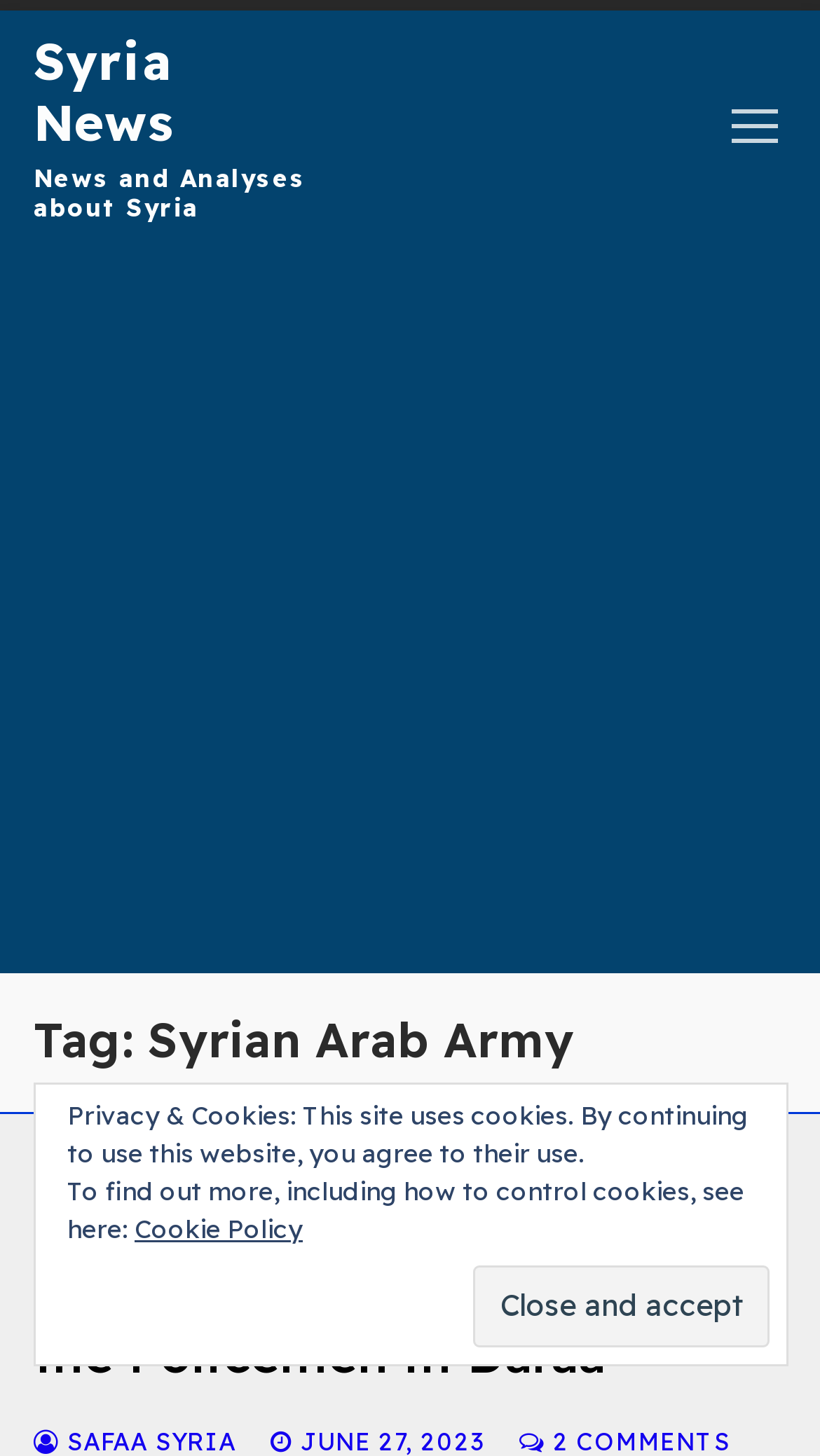Answer the question below using just one word or a short phrase: 
What is the category of the webpage?

News